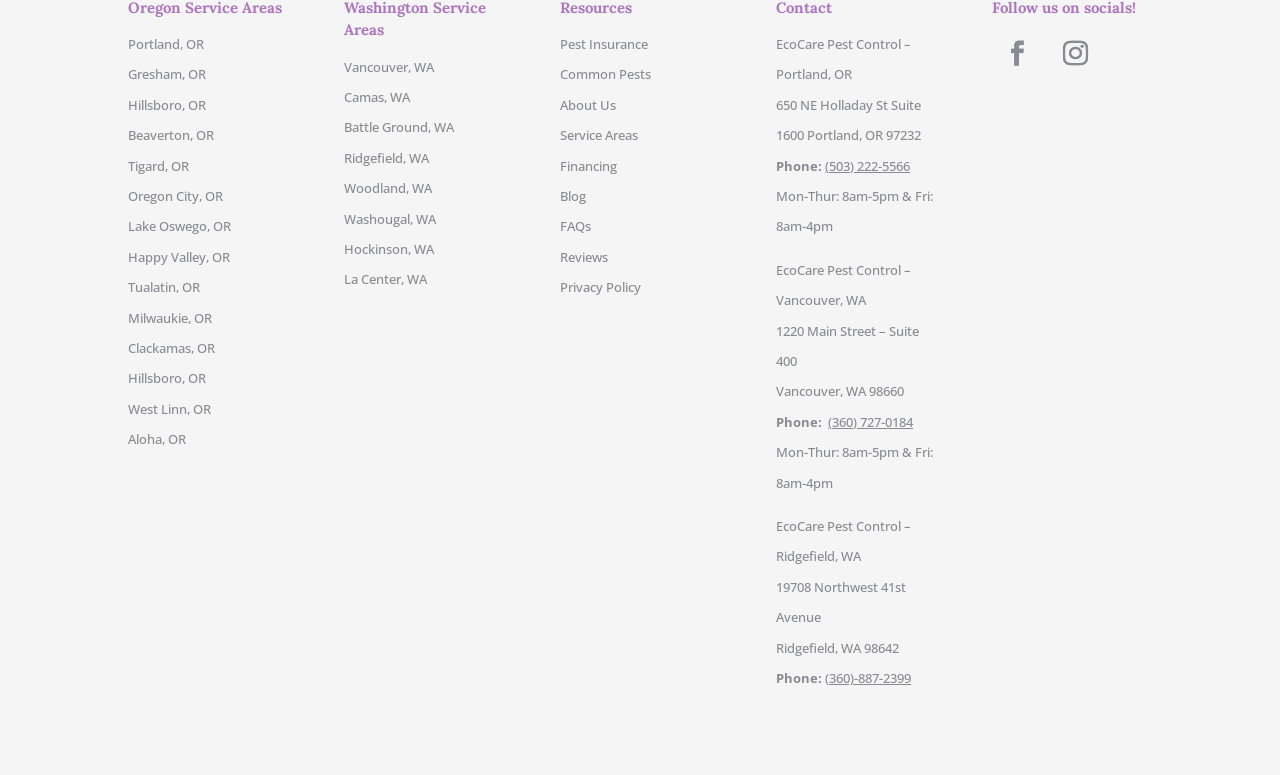Find the bounding box coordinates for the element that must be clicked to complete the instruction: "Call 503) 222-5566". The coordinates should be four float numbers between 0 and 1, indicated as [left, top, right, bottom].

[0.648, 0.202, 0.711, 0.225]